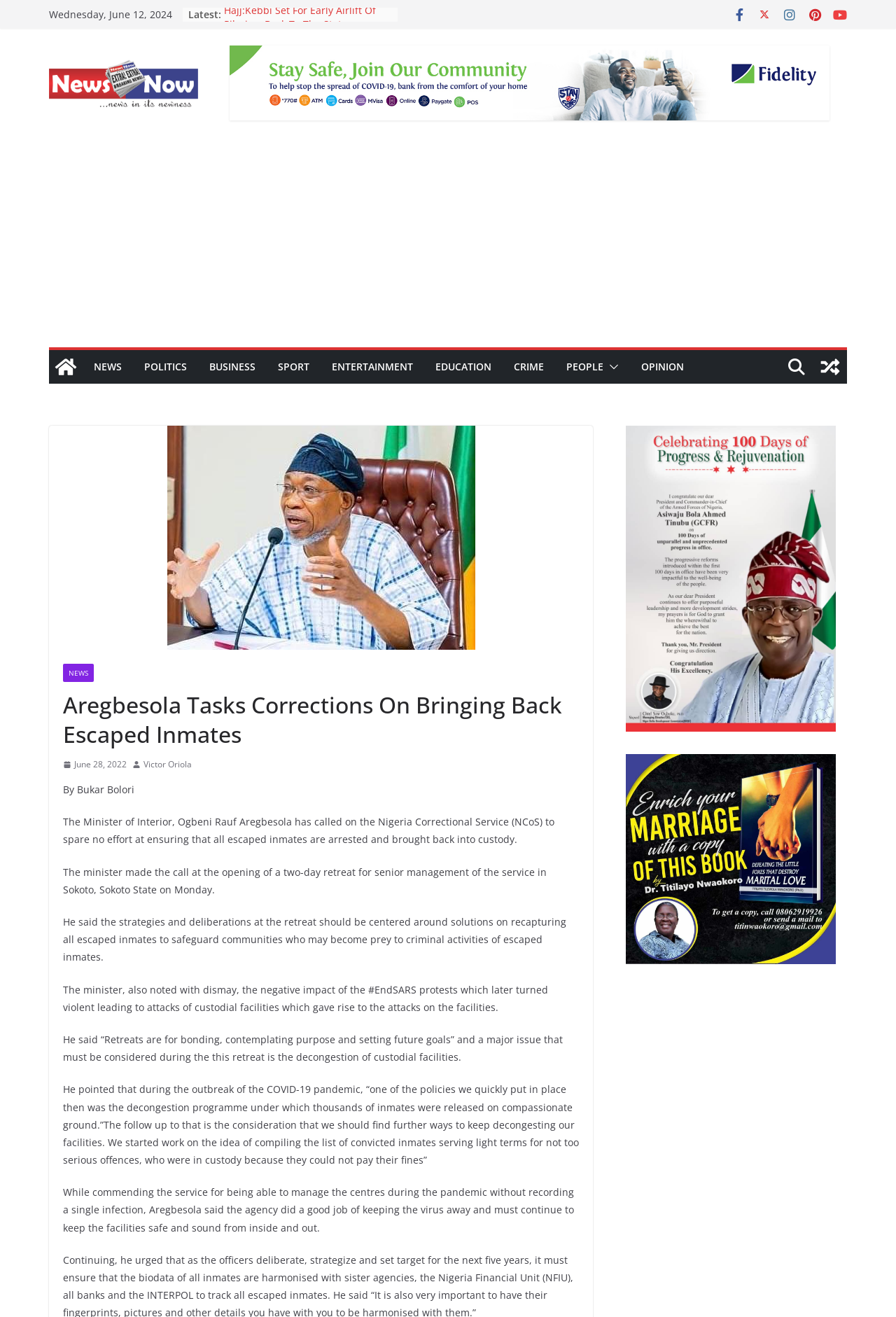Please find the bounding box coordinates of the element's region to be clicked to carry out this instruction: "Go to the 'POLITICS' section".

[0.161, 0.271, 0.209, 0.286]